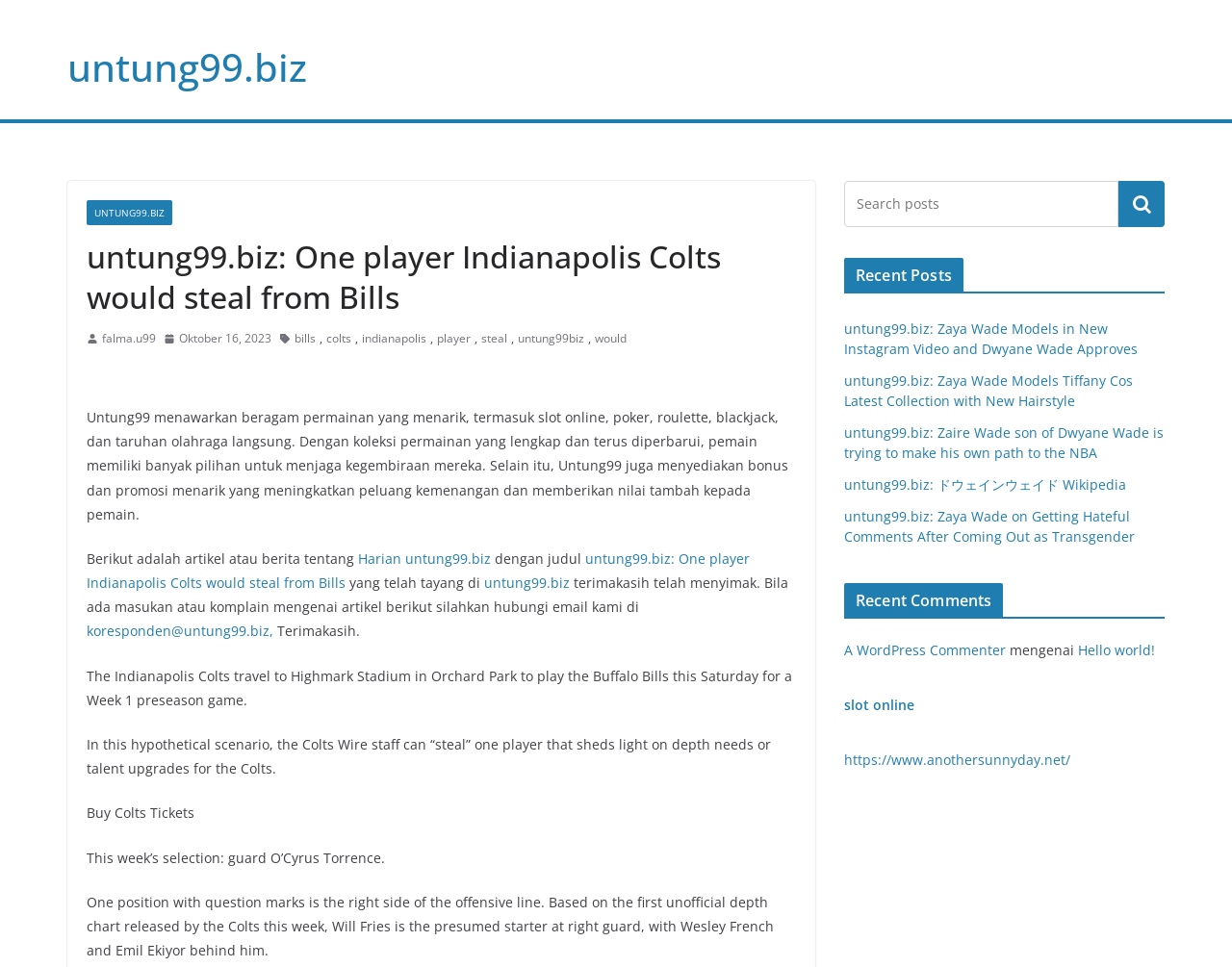What is the name of the website?
Look at the screenshot and respond with a single word or phrase.

untung99.biz